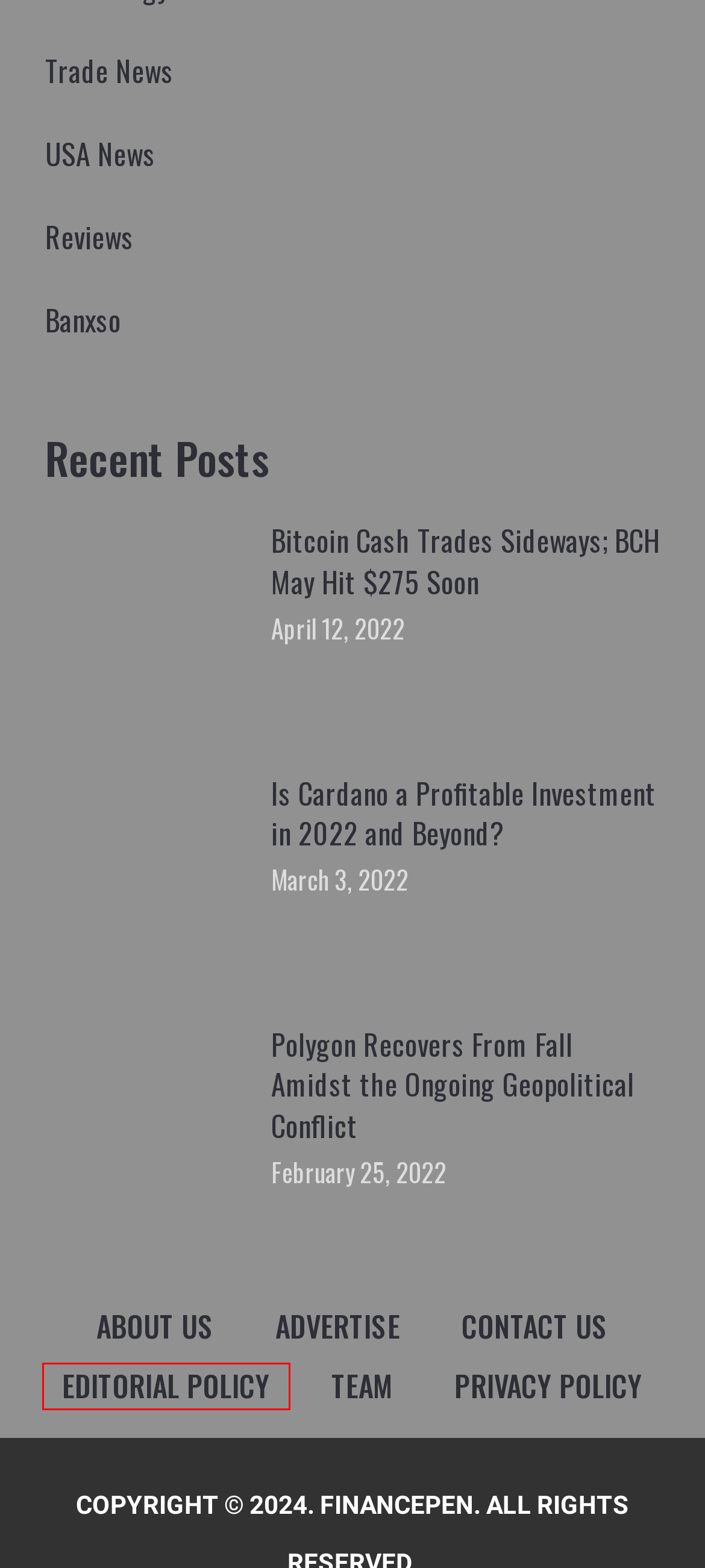Observe the provided screenshot of a webpage with a red bounding box around a specific UI element. Choose the webpage description that best fits the new webpage after you click on the highlighted element. These are your options:
A. Privacy Policy - FinancePen
B. Editorial Policy - FinancePen
C. Contact Us - FinancePen
D. Is Cardano a Profitable Investment in 2022 and Beyond?
E. About Us - FinancePen
F. Bitcoin Cash Trades Sideways; BCH May Hit $275 Soon
G. Advertise With Us - FinancePen
H. Polygon Recovers From Fall Amidst the Ongoing Geopolitical Conflict

B